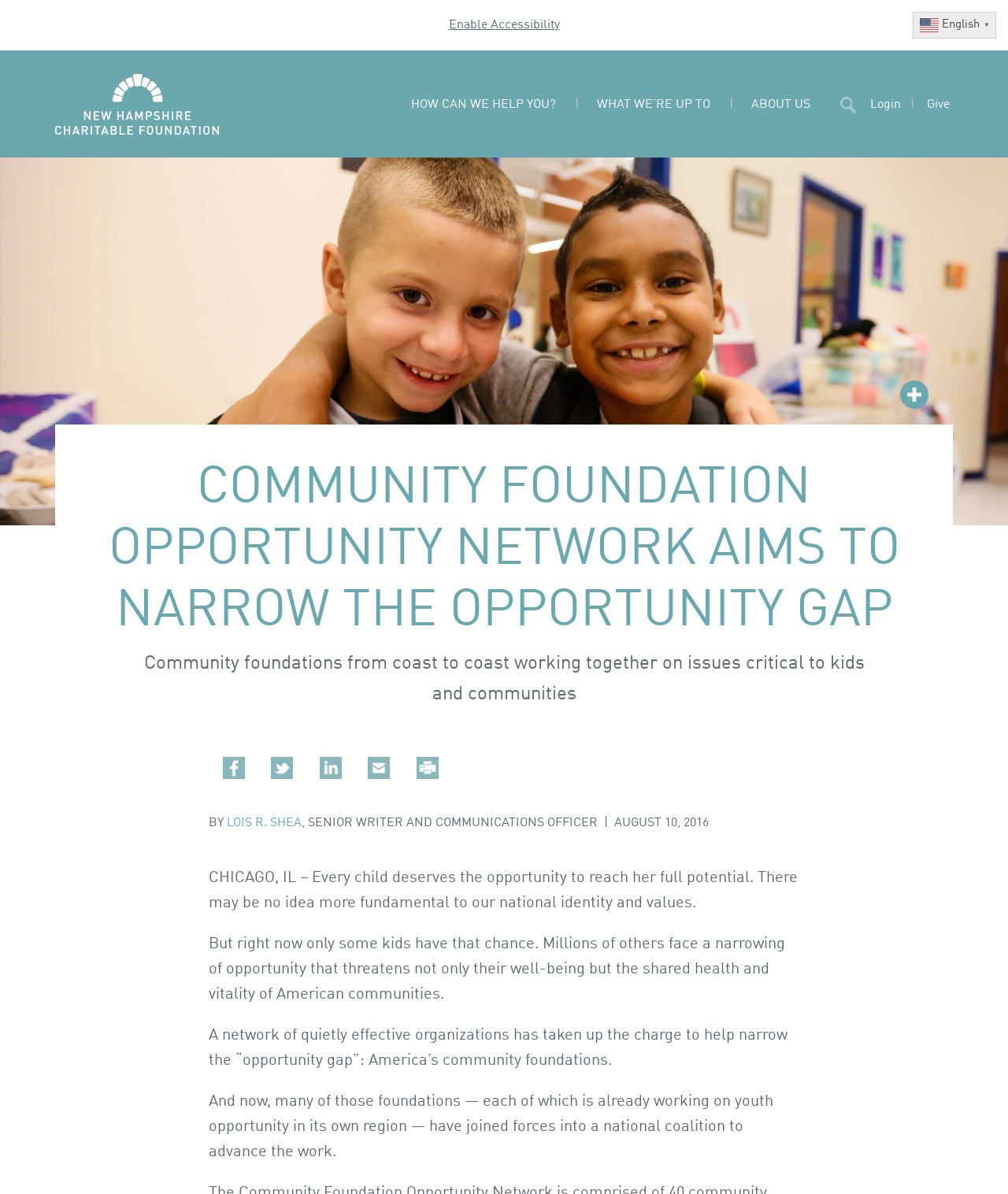What is the role of community foundations?
Using the image provided, answer with just one word or phrase.

Help narrow the opportunity gap